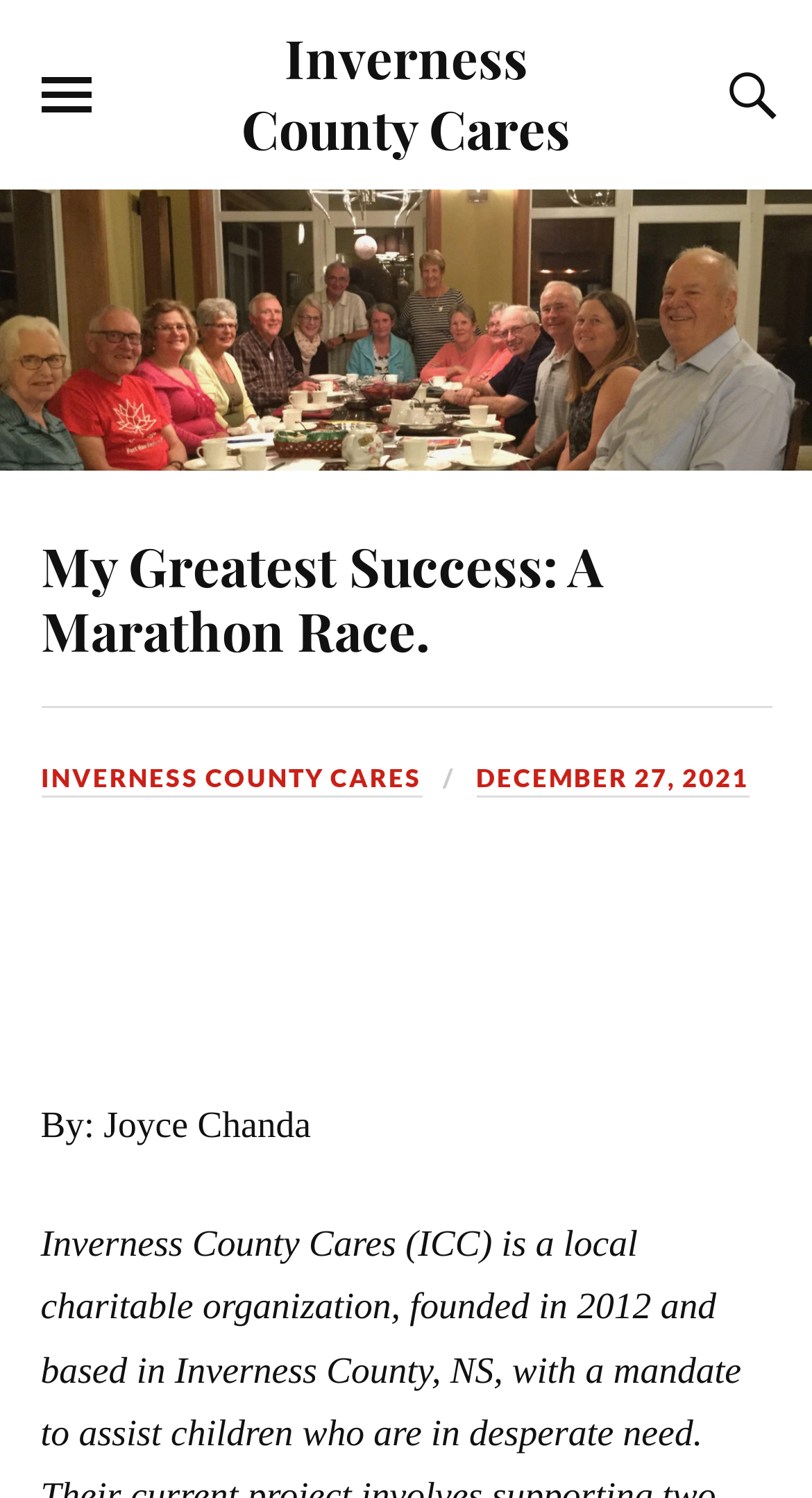Describe the webpage meticulously, covering all significant aspects.

The webpage is about a personal achievement, specifically a marathon race, as indicated by the title "My Greatest Success: A Marathon Race." At the top of the page, there are two buttons, one for toggling the mobile menu and another for toggling the search field, positioned on the left and right sides, respectively.

Below the buttons, there is a large figure that spans the entire width of the page. Within this figure, there is a heading that repeats the title "My Greatest Success: A Marathon Race." Below the heading, there is a link with the same title, followed by a link to "INVERNESS COUNTY CARES" and another link to the date "DECEMBER 27, 2021". These links are positioned in a horizontal line, with the date link being the longest.

Further down, there is a static text element with a non-breaking space character, followed by a static text element that reads "By: Joyce Chanda". This text is likely the author's name and is positioned below the links.

At the very top of the page, there is a link to "Inverness County Cares", which is likely the website's title or logo.